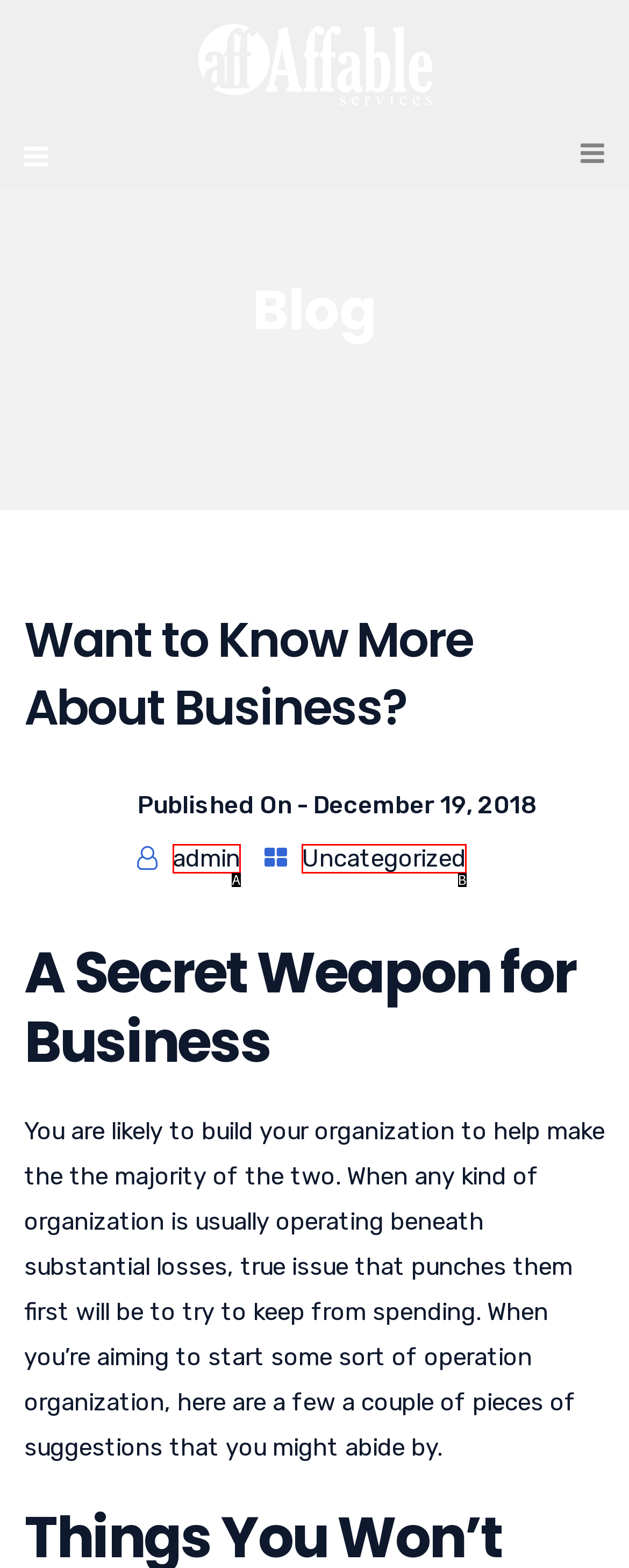Find the HTML element that matches the description provided: admin
Answer using the corresponding option letter.

A